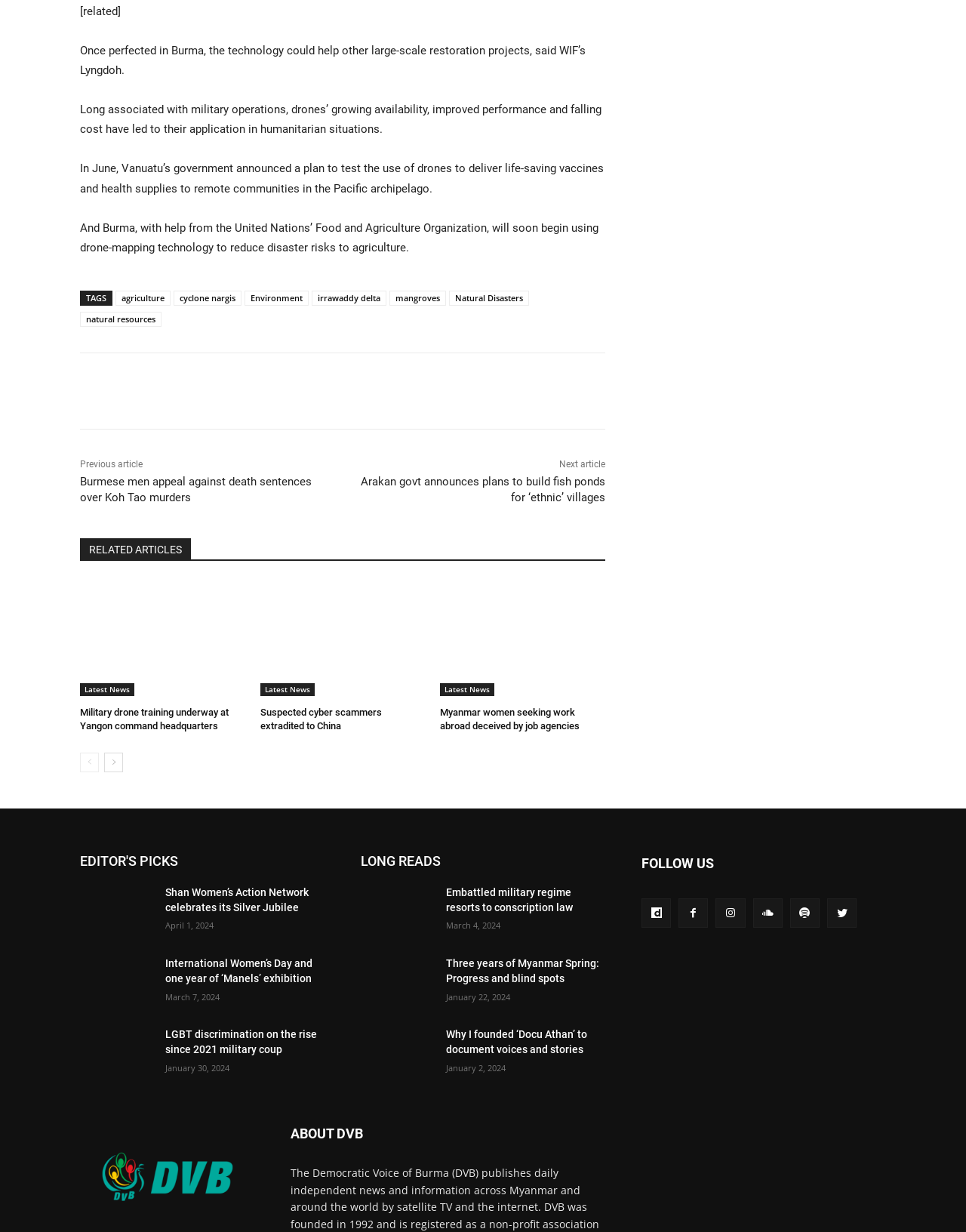Could you highlight the region that needs to be clicked to execute the instruction: "Share the article"?

[0.12, 0.313, 0.145, 0.322]